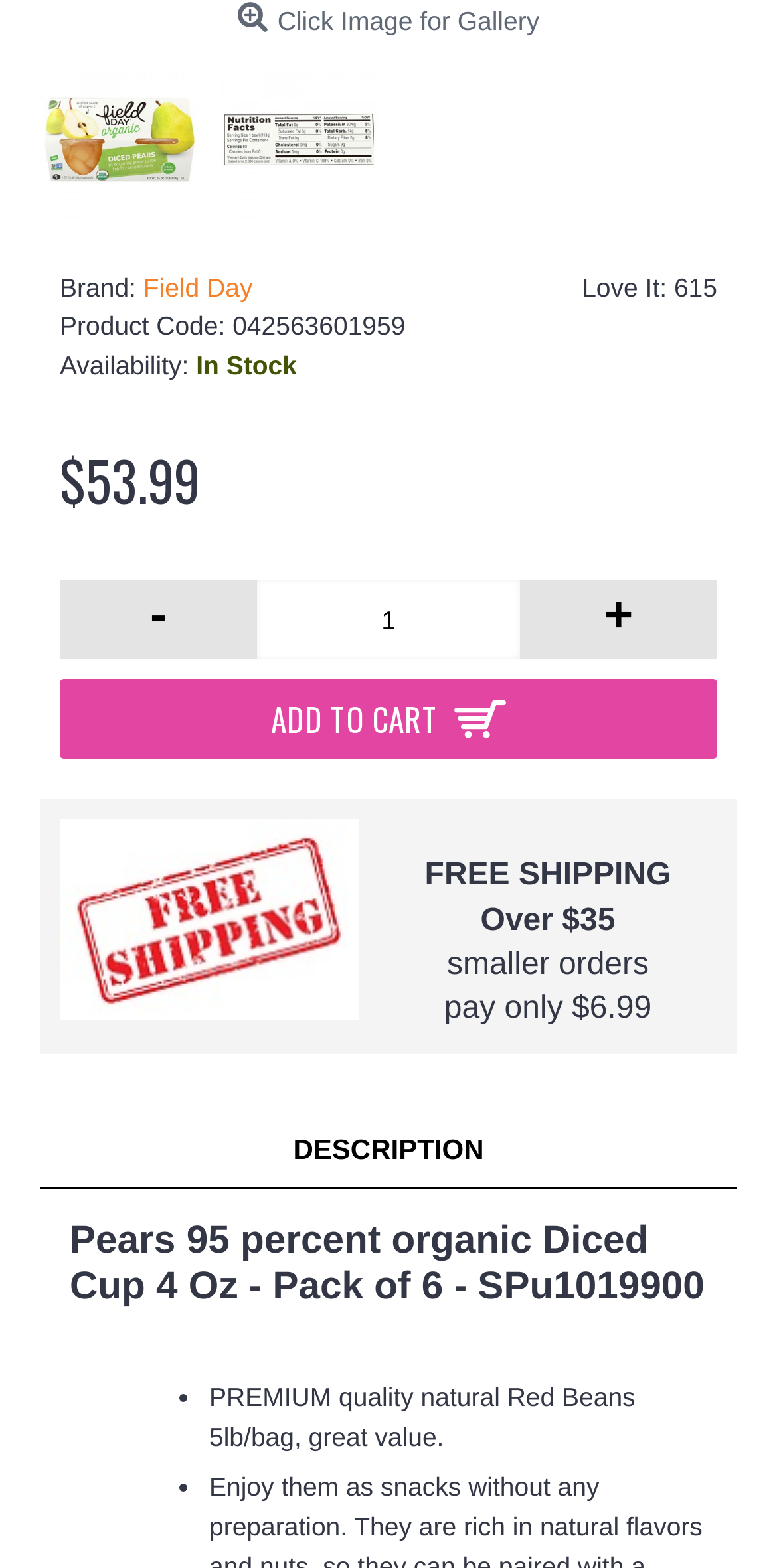Please find the bounding box coordinates of the element that must be clicked to perform the given instruction: "Add to cart". The coordinates should be four float numbers from 0 to 1, i.e., [left, top, right, bottom].

[0.077, 0.433, 0.923, 0.484]